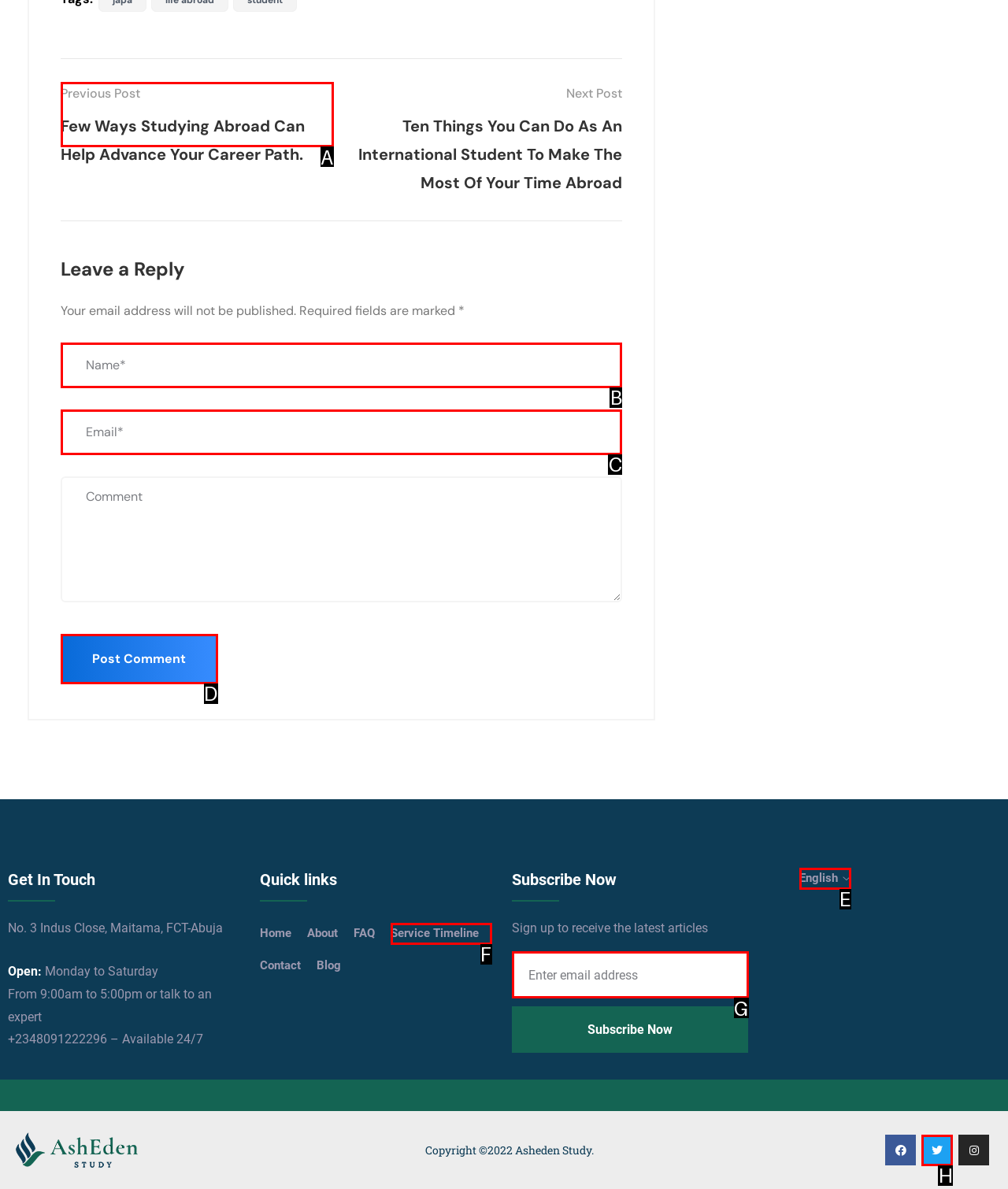Choose the HTML element that matches the description: name="EMAIL" placeholder="Enter email address"
Reply with the letter of the correct option from the given choices.

G